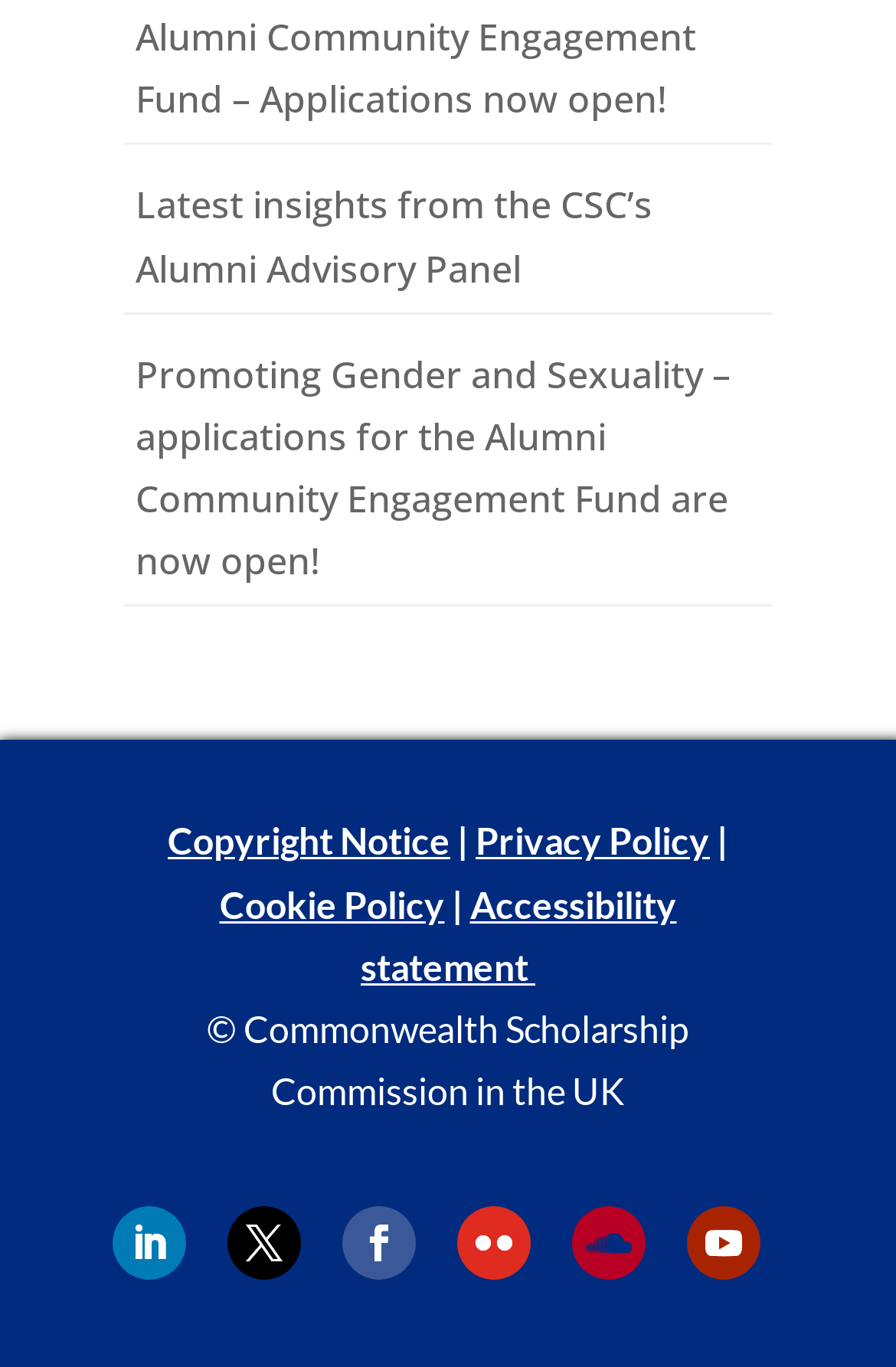Please provide the bounding box coordinates for the element that needs to be clicked to perform the following instruction: "Read latest insights from the CSC’s Alumni Advisory Panel". The coordinates should be given as four float numbers between 0 and 1, i.e., [left, top, right, bottom].

[0.151, 0.132, 0.728, 0.214]